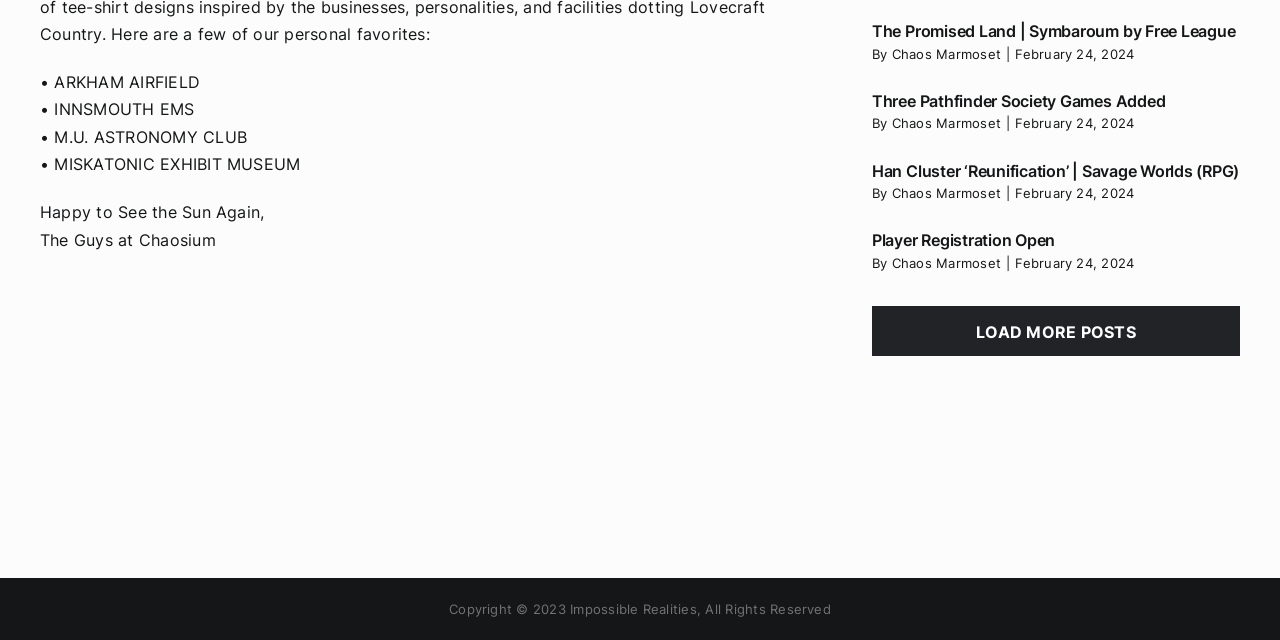Locate the bounding box of the UI element defined by this description: "Chaos Marmoset". The coordinates should be given as four float numbers between 0 and 1, formatted as [left, top, right, bottom].

[0.697, 0.18, 0.782, 0.205]